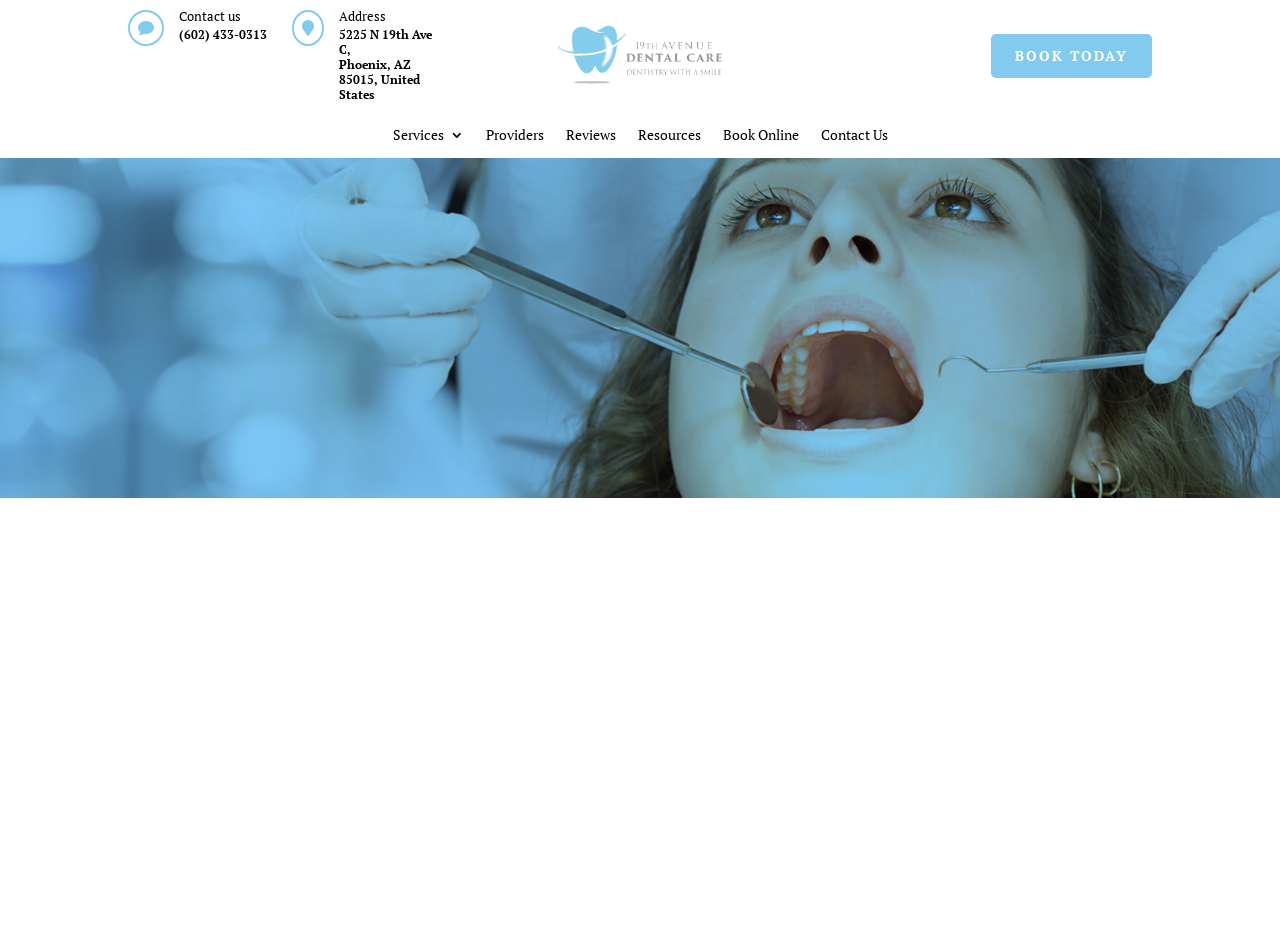What is the purpose of dental crowns and dental bridges?
Look at the image and respond with a one-word or short phrase answer.

to retain tooth structure and cover the tooth